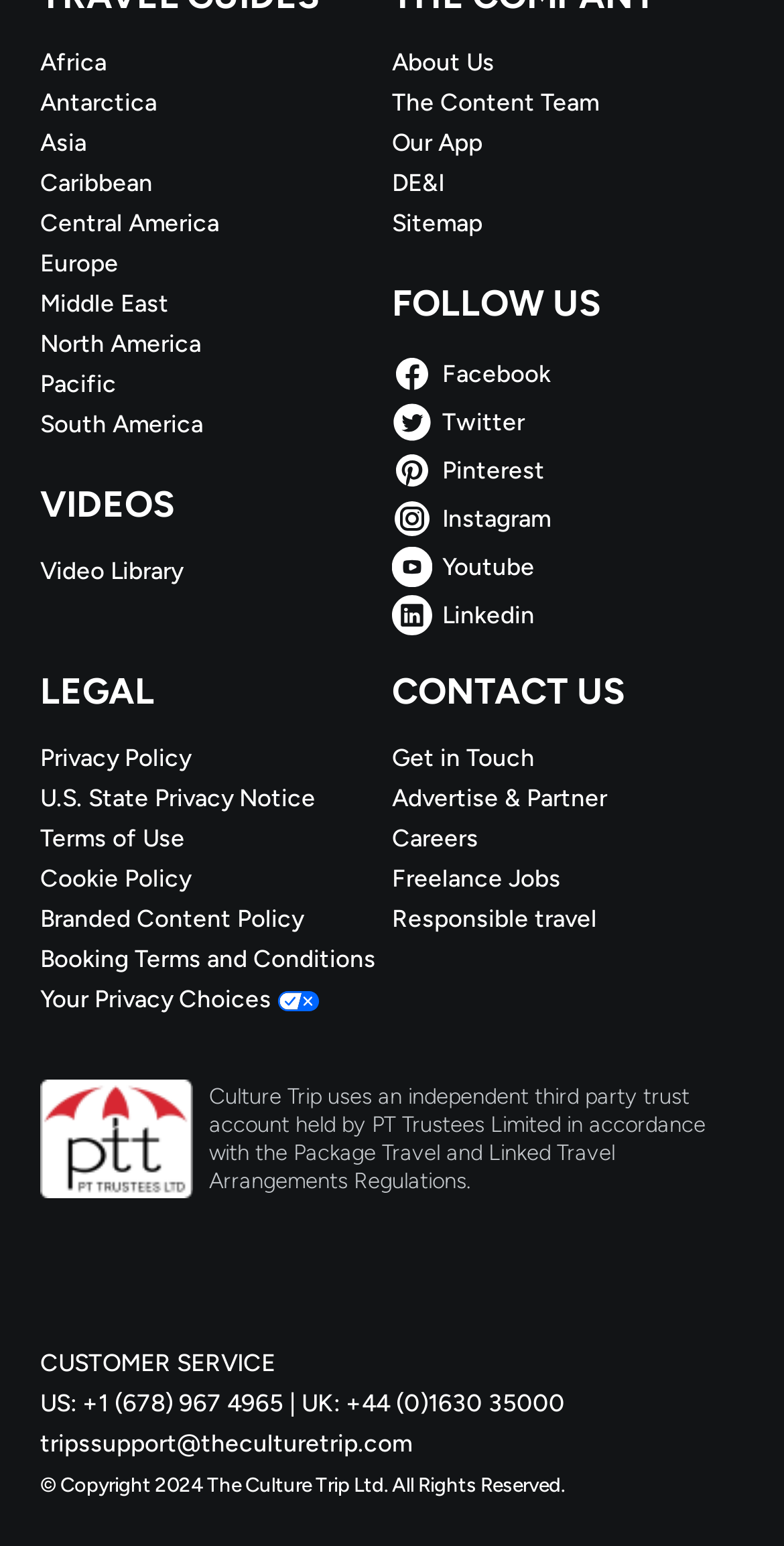Find the bounding box coordinates for the element that must be clicked to complete the instruction: "Follow on Facebook". The coordinates should be four float numbers between 0 and 1, indicated as [left, top, right, bottom].

[0.5, 0.229, 0.949, 0.255]